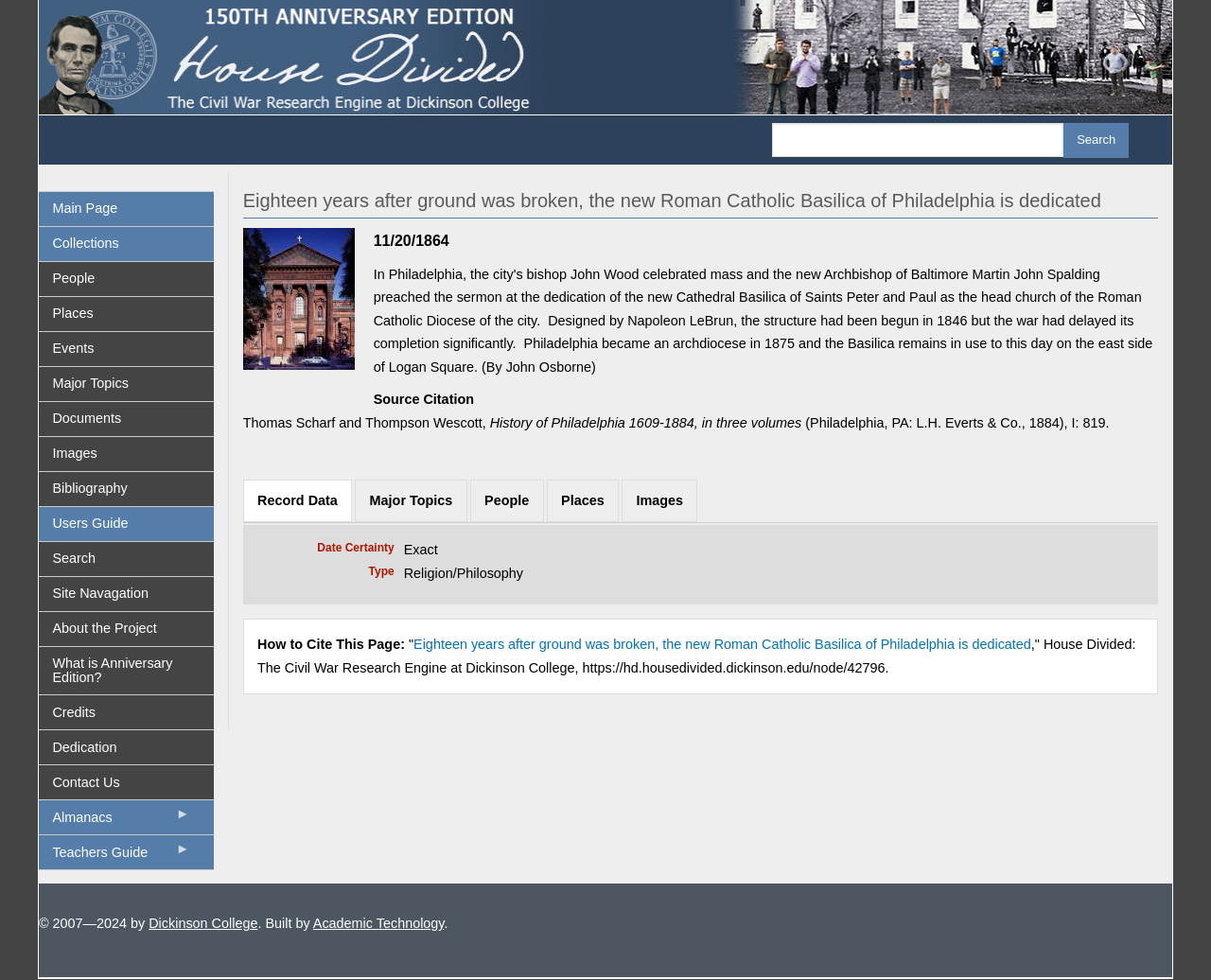Bounding box coordinates are specified in the format (top-left x, top-left y, bottom-right x, bottom-right y). All values are floating point numbers bounded between 0 and 1. Please provide the bounding box coordinate of the region this sentence describes: Dickinson College

[0.123, 0.935, 0.213, 0.95]